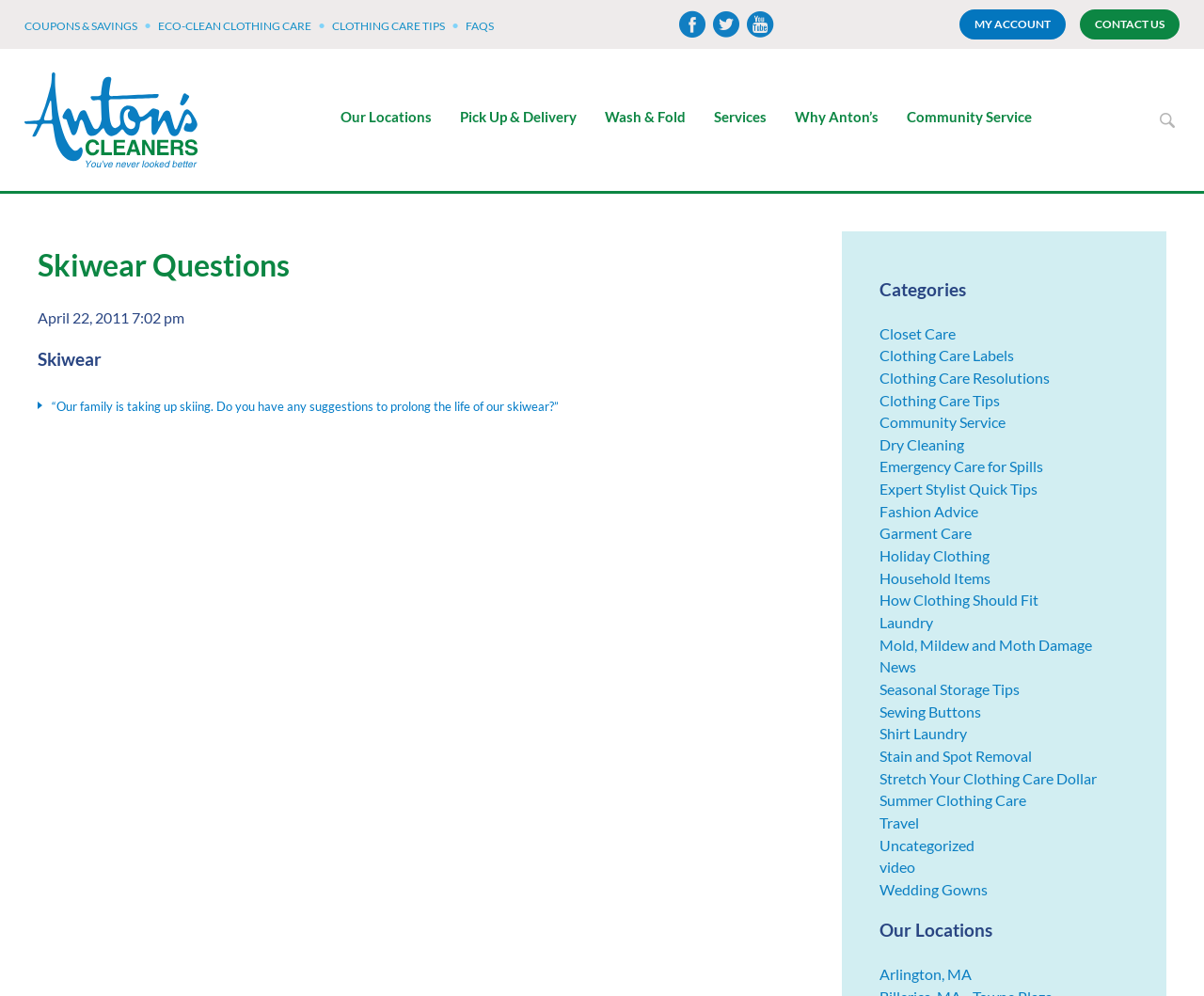Pinpoint the bounding box coordinates of the clickable element needed to complete the instruction: "Click on COUPONS & SAVINGS". The coordinates should be provided as four float numbers between 0 and 1: [left, top, right, bottom].

[0.02, 0.019, 0.114, 0.04]